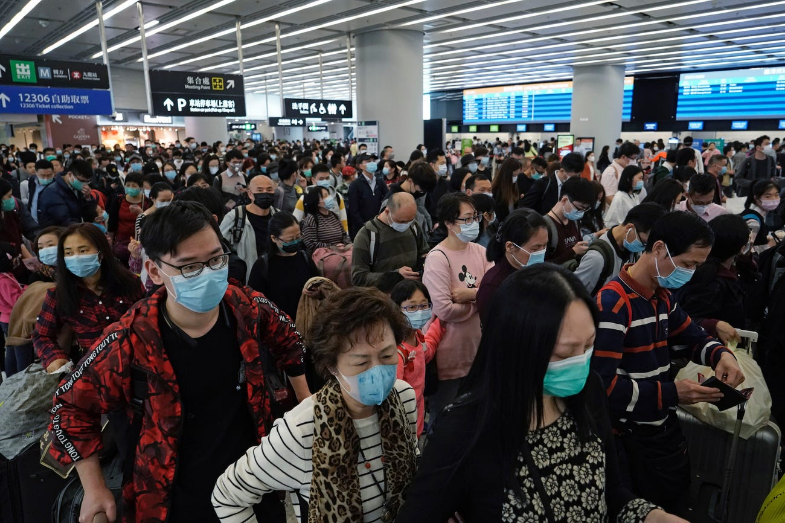Explain all the elements you observe in the image.

The image portrays a crowded airport scene, illustrating a large group of travelers waiting in line. Many individuals are wearing masks, highlighting a heightened awareness of health and safety, likely in response to recent global health concerns. The passengers appear to be queuing for check-in or boarding, showcasing the hustle and bustle typical of busy travel times. The airport's information displays and signs are visible in the background, providing context that this is a hub of transportation activity. The diversity of the crowd, with people of various ages and styles, reflects the universal nature of air travel. This visual encapsulates the current travel experience, emphasizing both the excitement of journeying and the necessary precautions taken in modern travel environments.